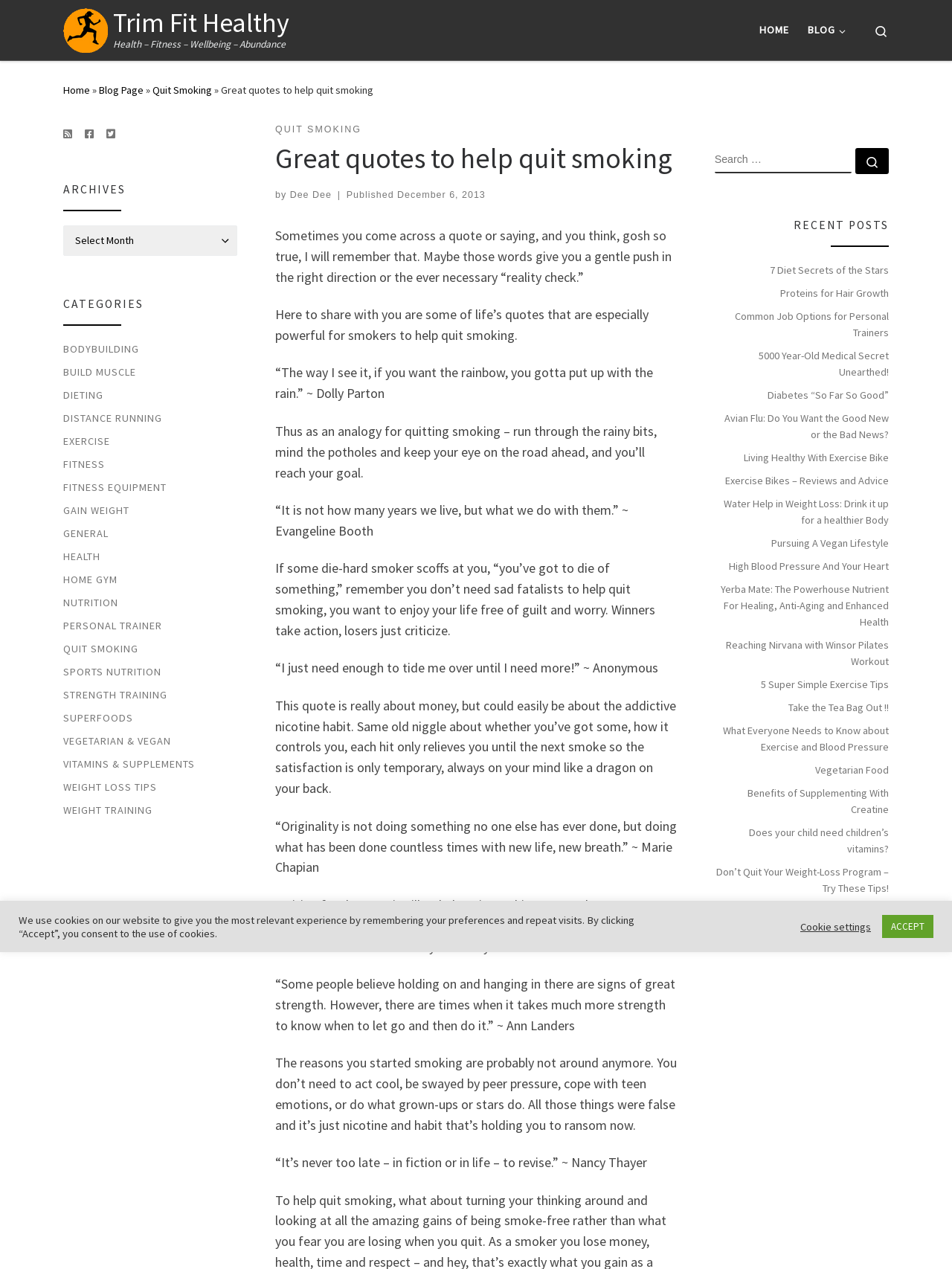Generate a comprehensive caption for the webpage you are viewing.

This webpage is about quitting smoking and features a collection of motivational quotes to help individuals overcome their addiction. At the top of the page, there is a navigation menu with links to "HOME", "BLOG", and "SEARCH". Below the navigation menu, there is a header section with the title "Great quotes to help quit smoking" and a subtitle "by Dee Dee, Published December 6, 2013".

The main content of the page is divided into two columns. The left column features a series of quotes, each with a brief explanation or analogy related to quitting smoking. The quotes are from various sources, including Dolly Parton, Evangeline Booth, and Marie Chapian. The right column contains a sidebar with links to various categories, such as "BODYBUILDING", "FITNESS", and "NUTRITION", as well as a section for "RECENT POSTS" with links to other articles on the website.

There are also social media links and a search bar at the top right corner of the page. The overall layout is clean and easy to navigate, with a focus on providing motivational content to help individuals quit smoking.